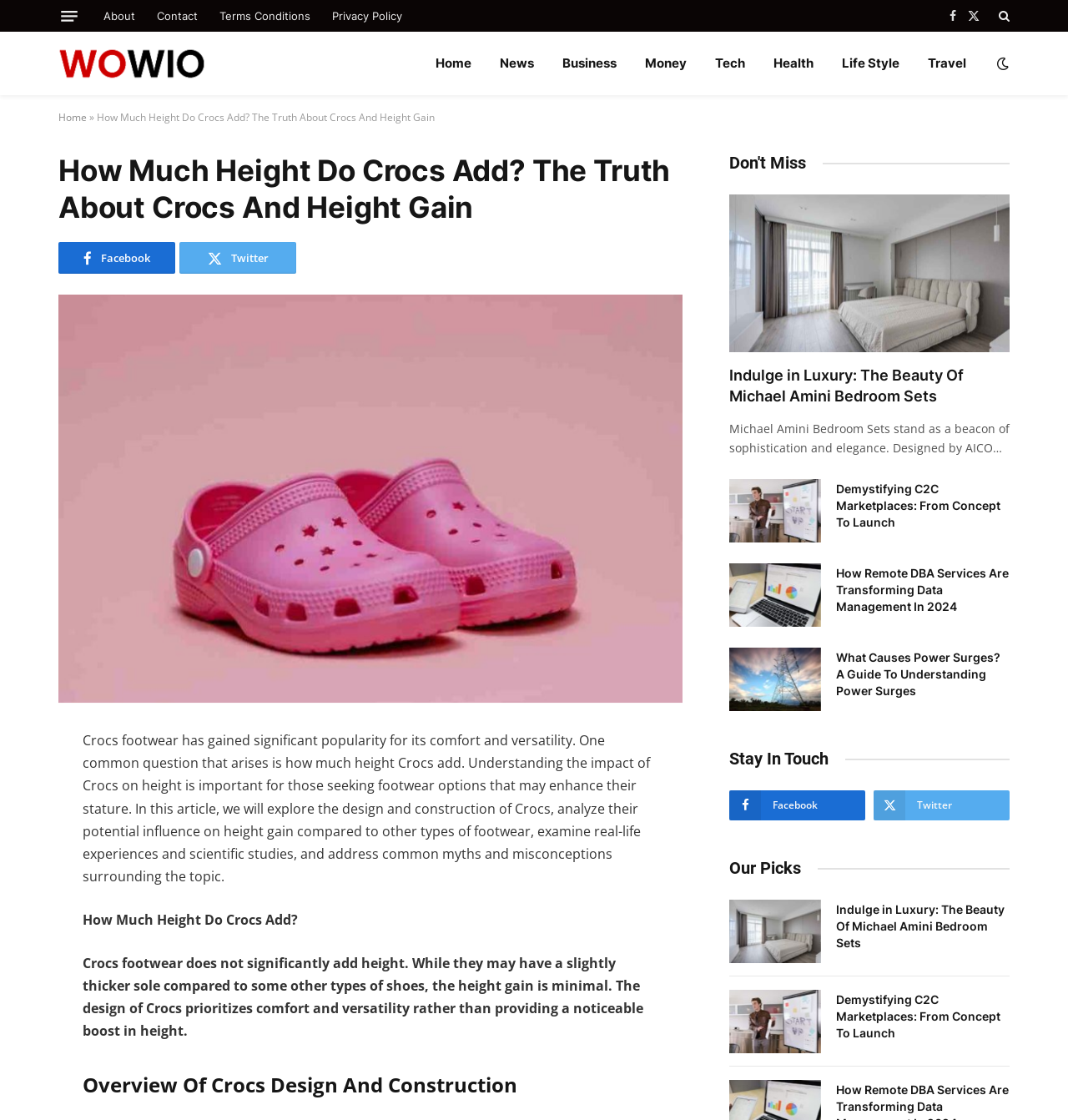What is the purpose of the 'SHARE' button?
Can you provide an in-depth and detailed response to the question?

The 'SHARE' button is located at the bottom of the webpage, and its purpose is to allow users to share the content of the webpage on social media platforms such as Facebook and Twitter.